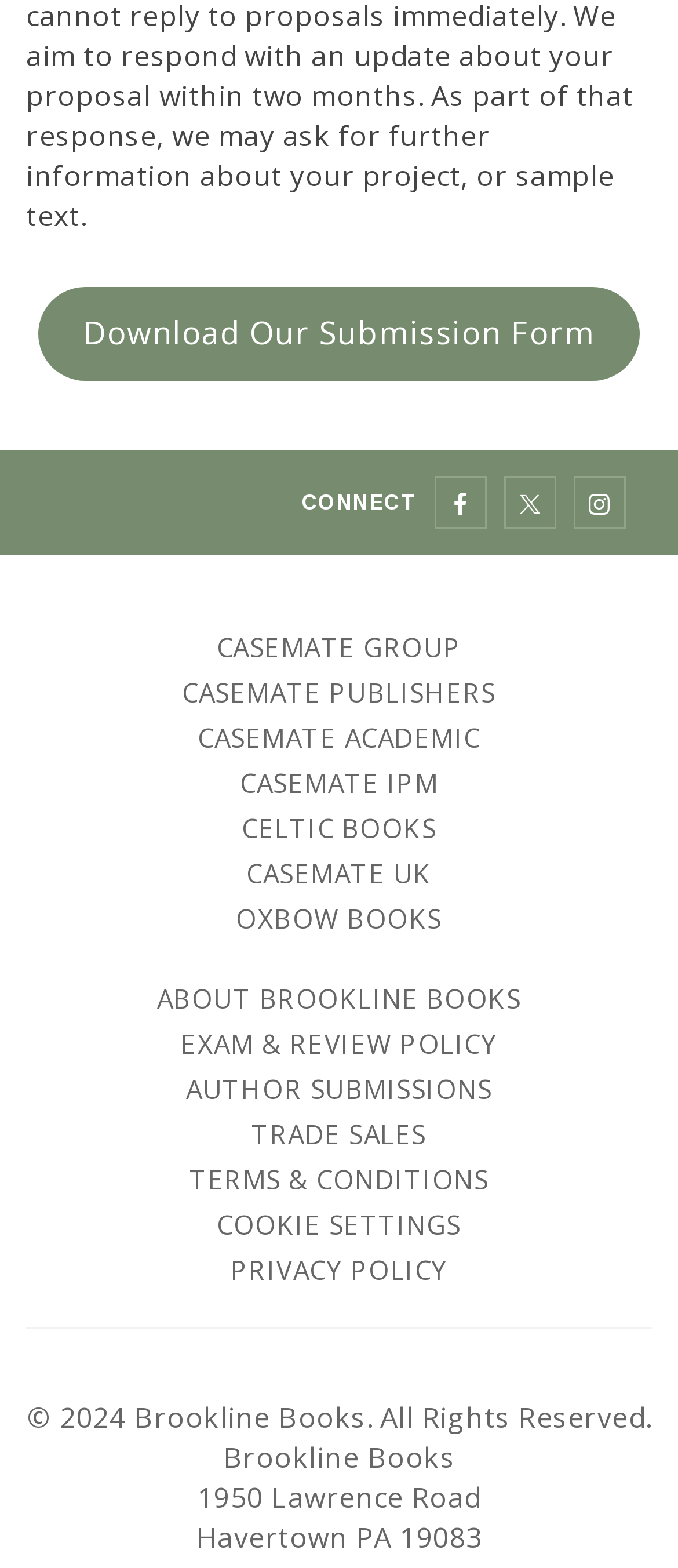Locate the bounding box coordinates of the element you need to click to accomplish the task described by this instruction: "Submit a manuscript".

[0.038, 0.68, 0.962, 0.709]